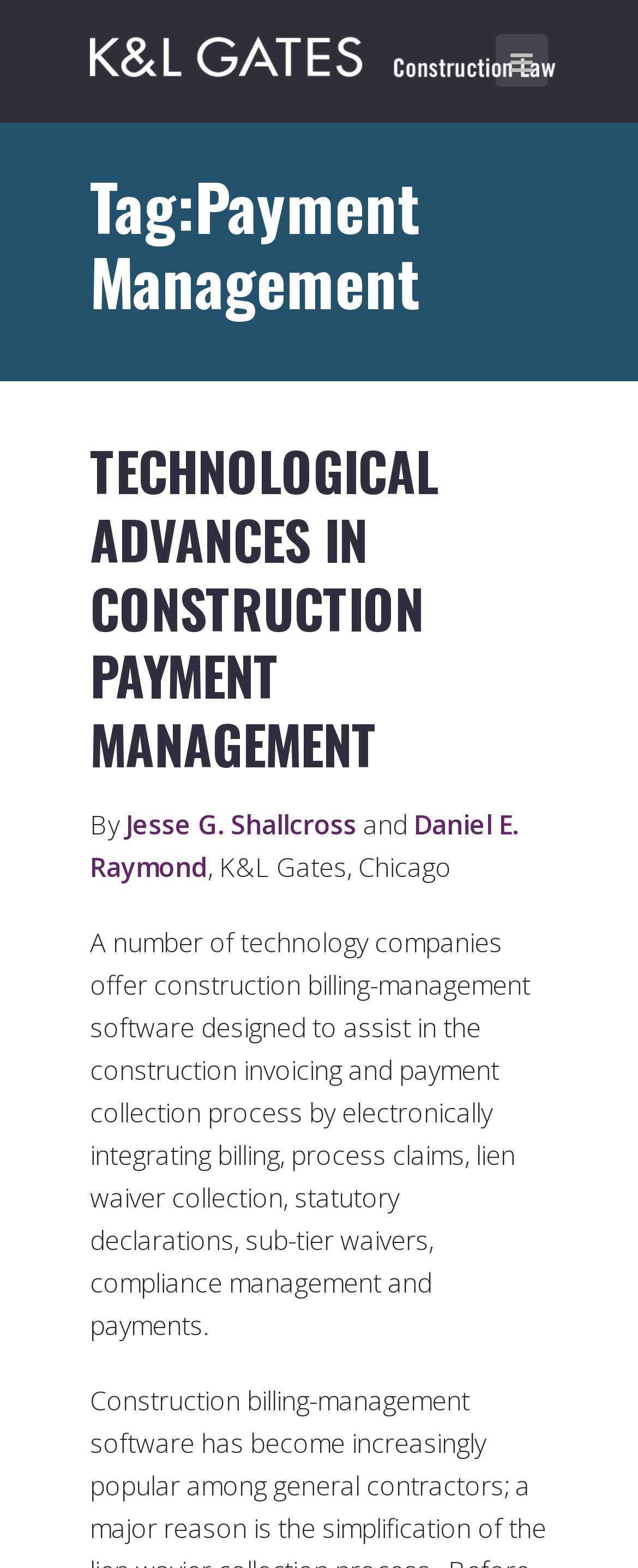What is the affiliation of the authors?
Based on the screenshot, answer the question with a single word or phrase.

K&L Gates, Chicago